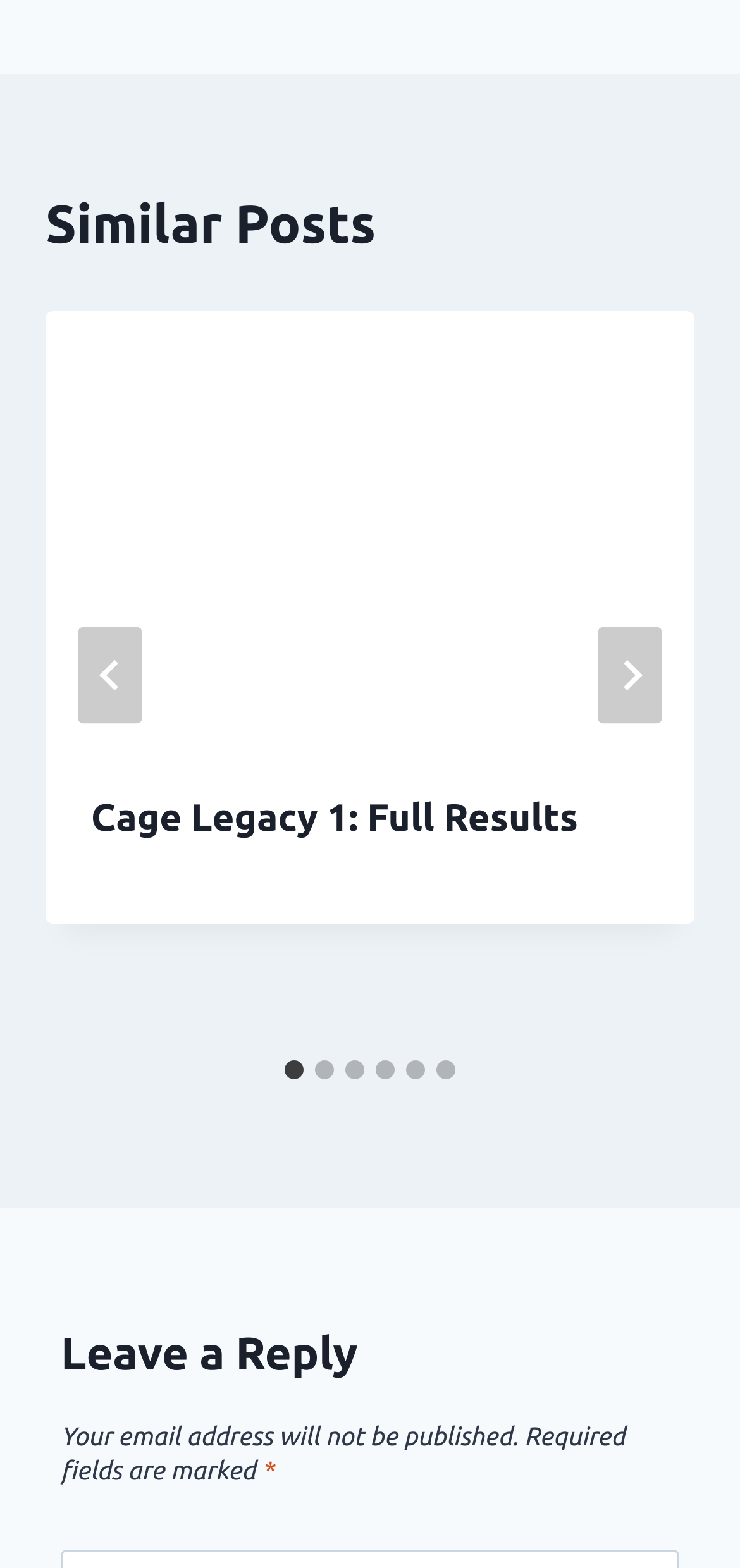Please identify the bounding box coordinates of where to click in order to follow the instruction: "Leave a reply".

[0.082, 0.842, 0.918, 0.886]